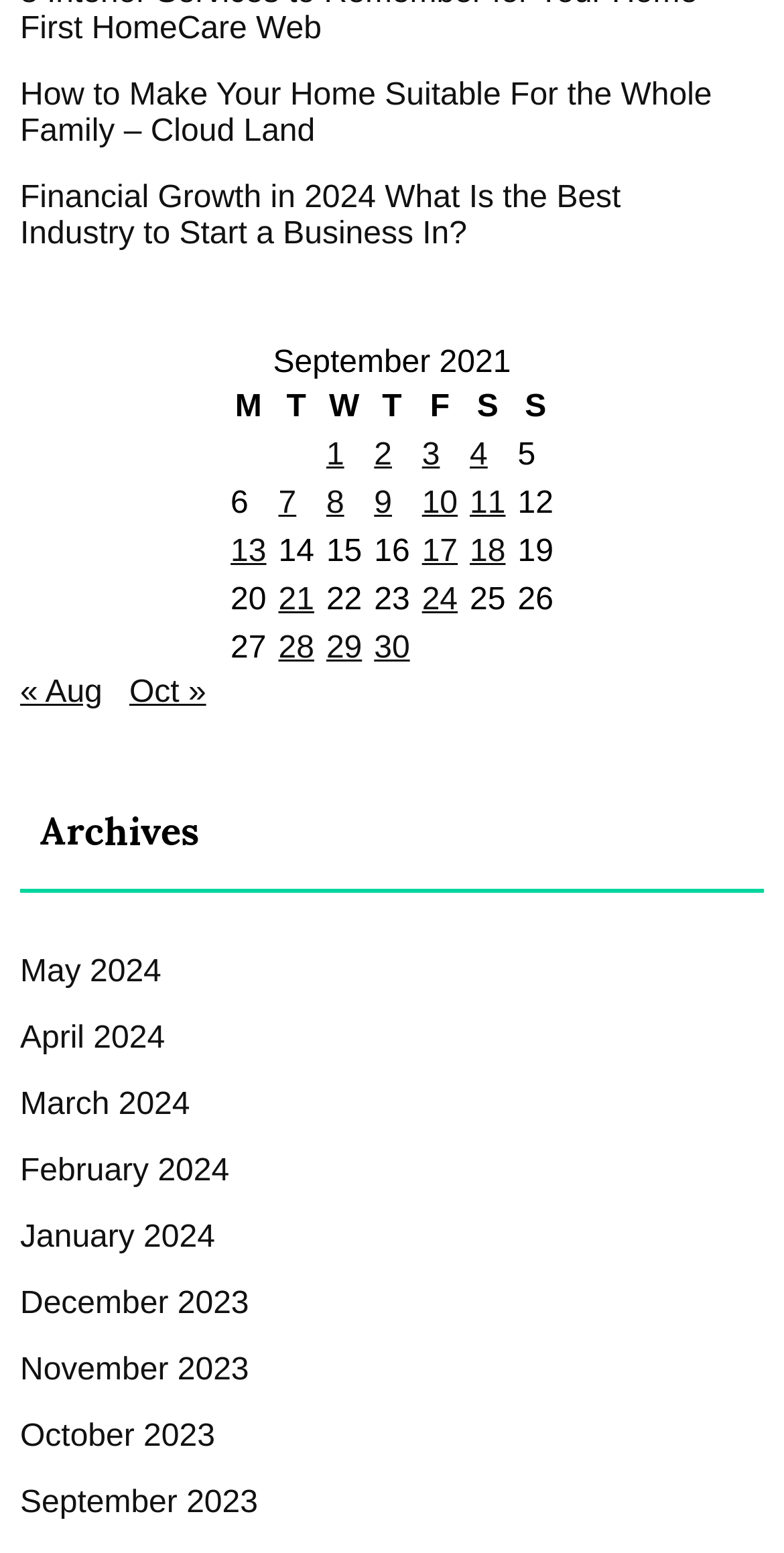Specify the bounding box coordinates of the region I need to click to perform the following instruction: "View archives". The coordinates must be four float numbers in the range of 0 to 1, i.e., [left, top, right, bottom].

[0.026, 0.497, 0.974, 0.575]